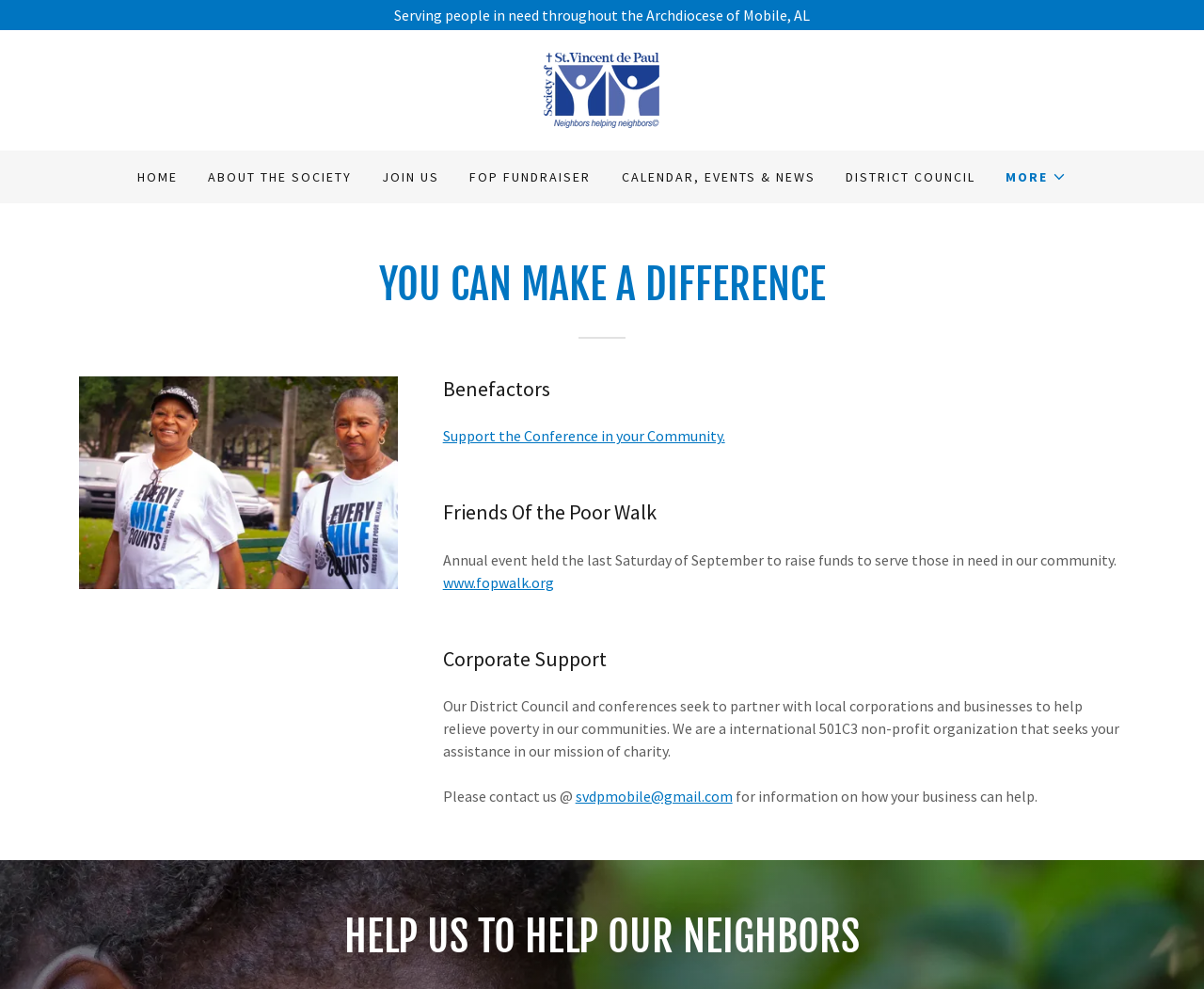How can businesses help the organization?
Refer to the image and provide a one-word or short phrase answer.

By partnering with the District Council